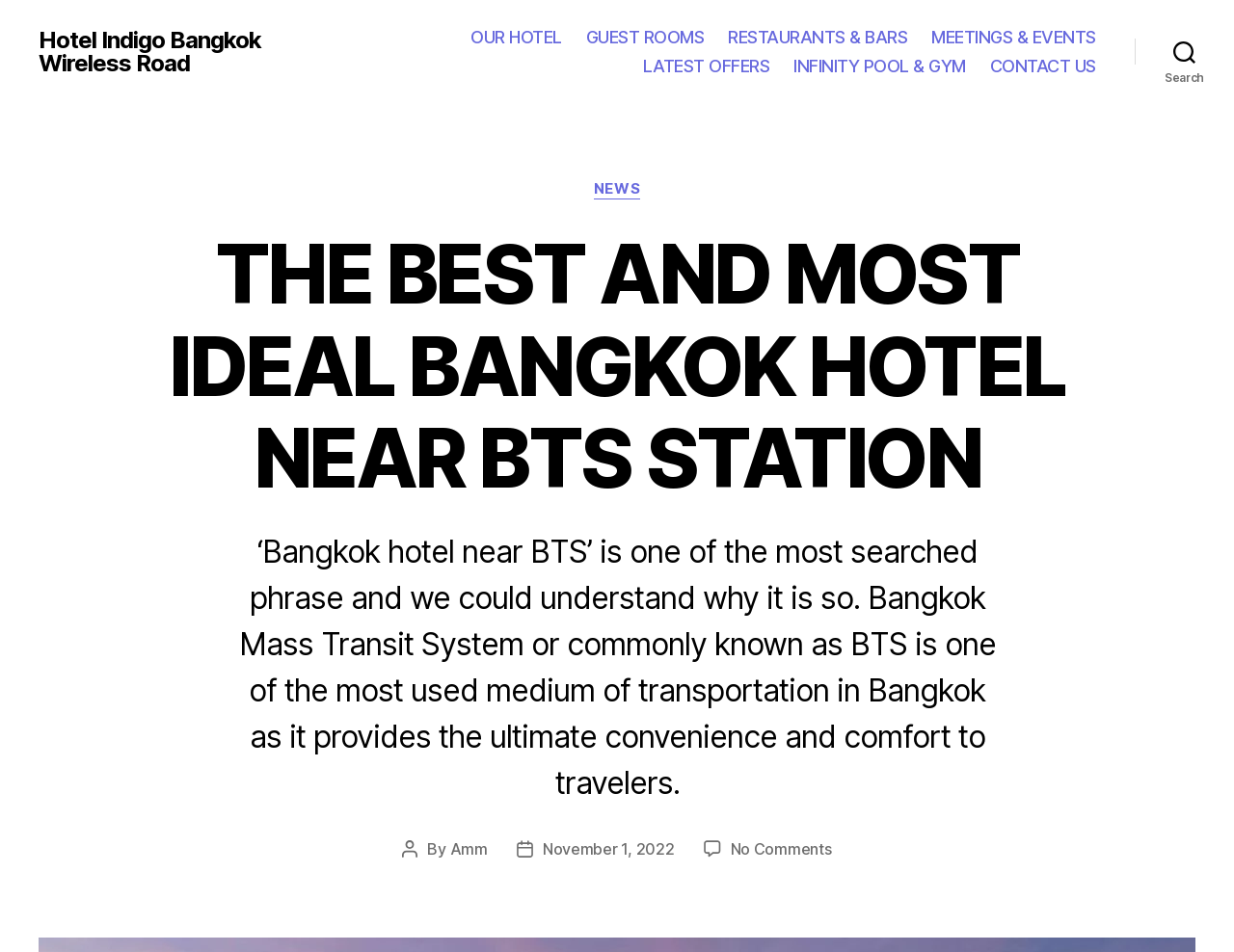Point out the bounding box coordinates of the section to click in order to follow this instruction: "Search".

[0.92, 0.032, 1.0, 0.077]